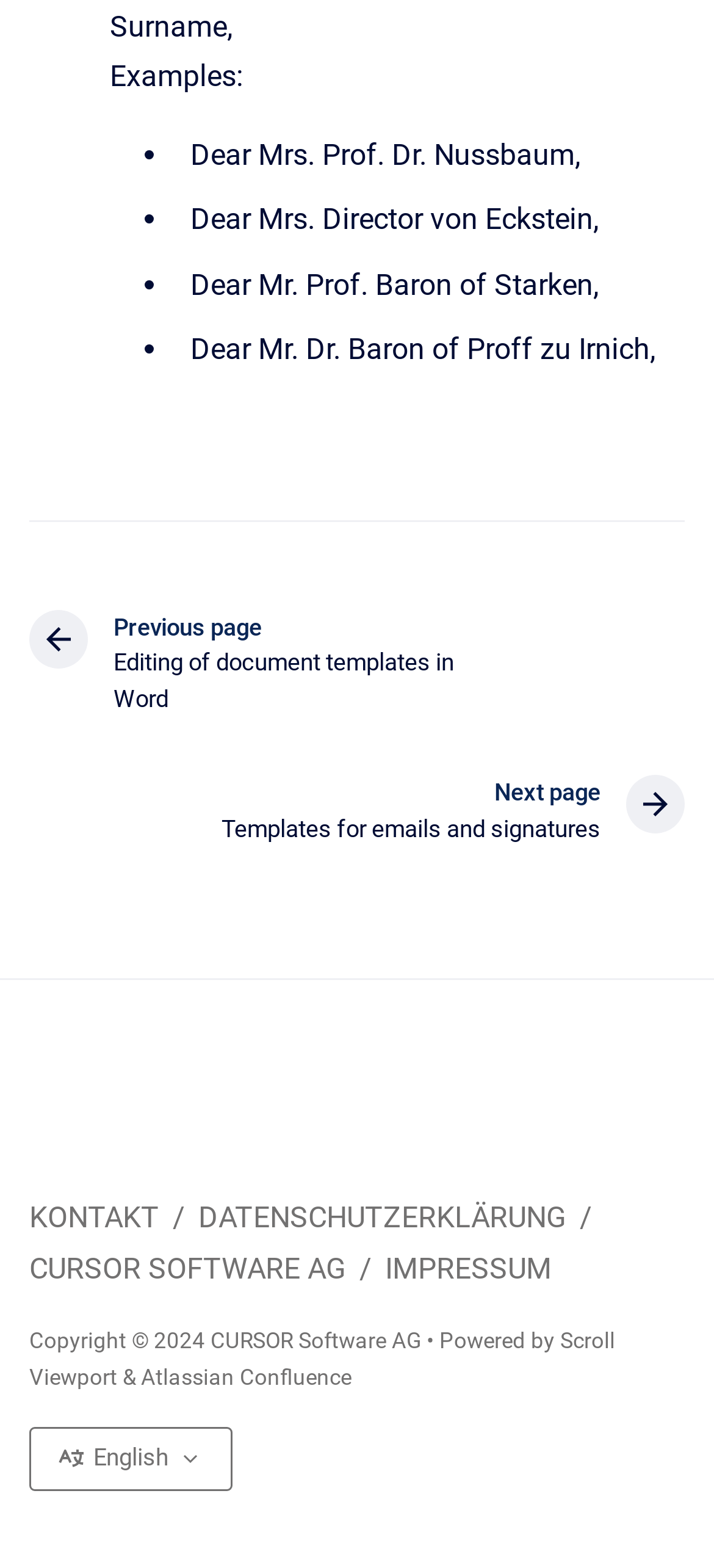Determine the bounding box coordinates for the area that needs to be clicked to fulfill this task: "Select site language". The coordinates must be given as four float numbers between 0 and 1, i.e., [left, top, right, bottom].

[0.041, 0.91, 0.326, 0.95]